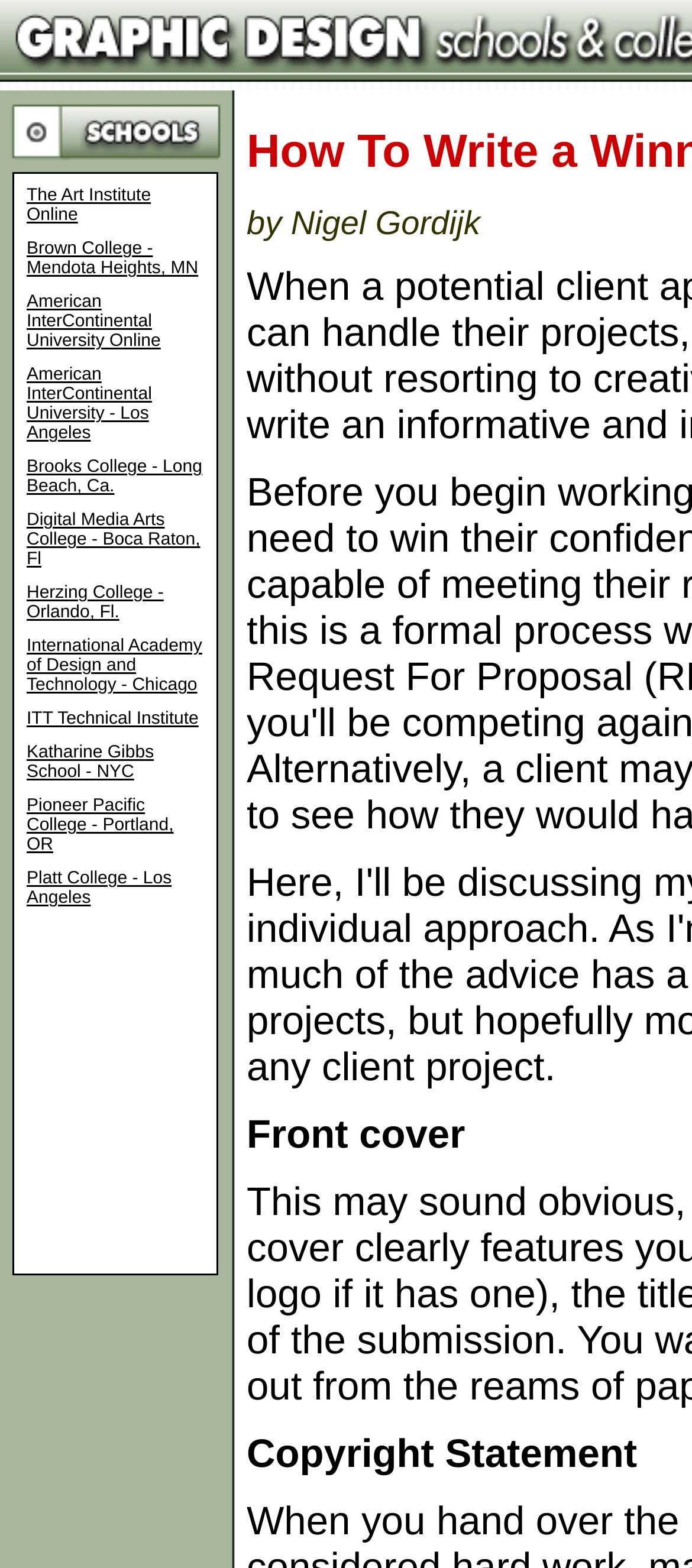What is the topic of this article?
Examine the image and provide an in-depth answer to the question.

Based on the webpage structure and content, it appears that the article is discussing the topic of selling one's work, possibly in the context of art or design.